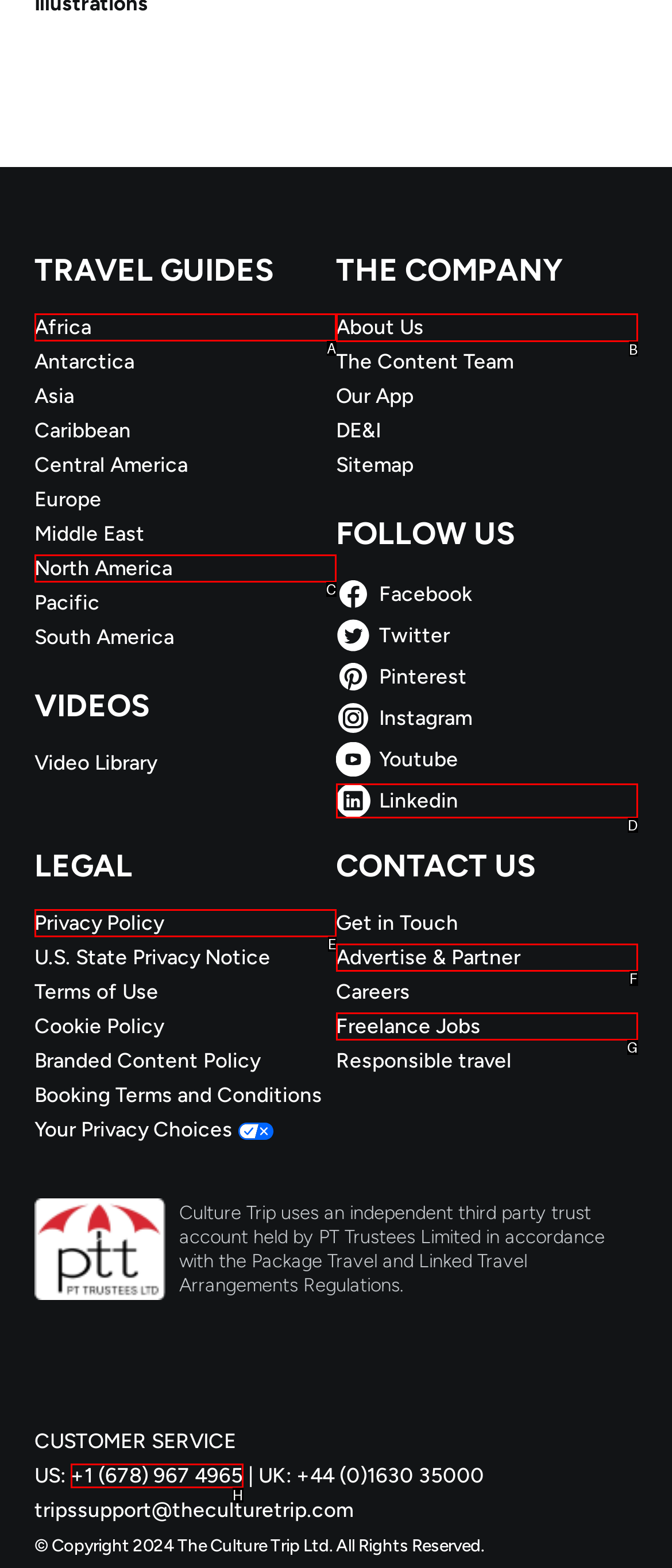Tell me which element should be clicked to achieve the following objective: Learn about the company
Reply with the letter of the correct option from the displayed choices.

B